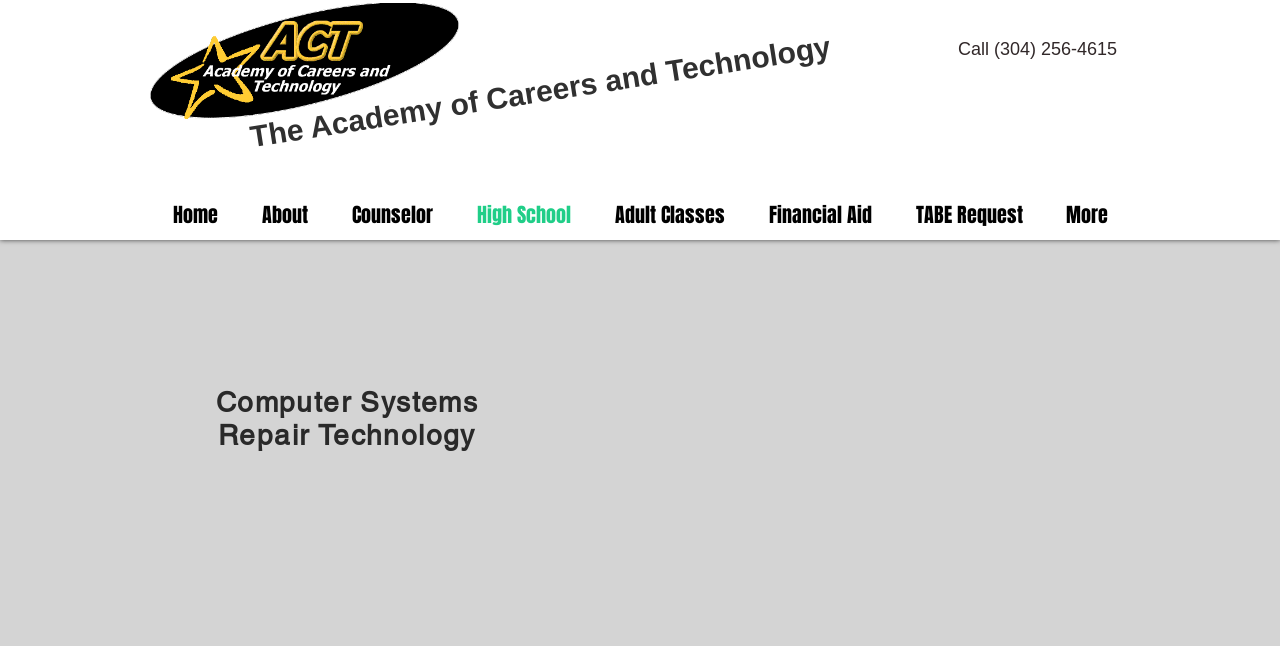Locate the bounding box coordinates of the UI element described by: "Financial Aid". Provide the coordinates as four float numbers between 0 and 1, formatted as [left, top, right, bottom].

[0.584, 0.294, 0.698, 0.372]